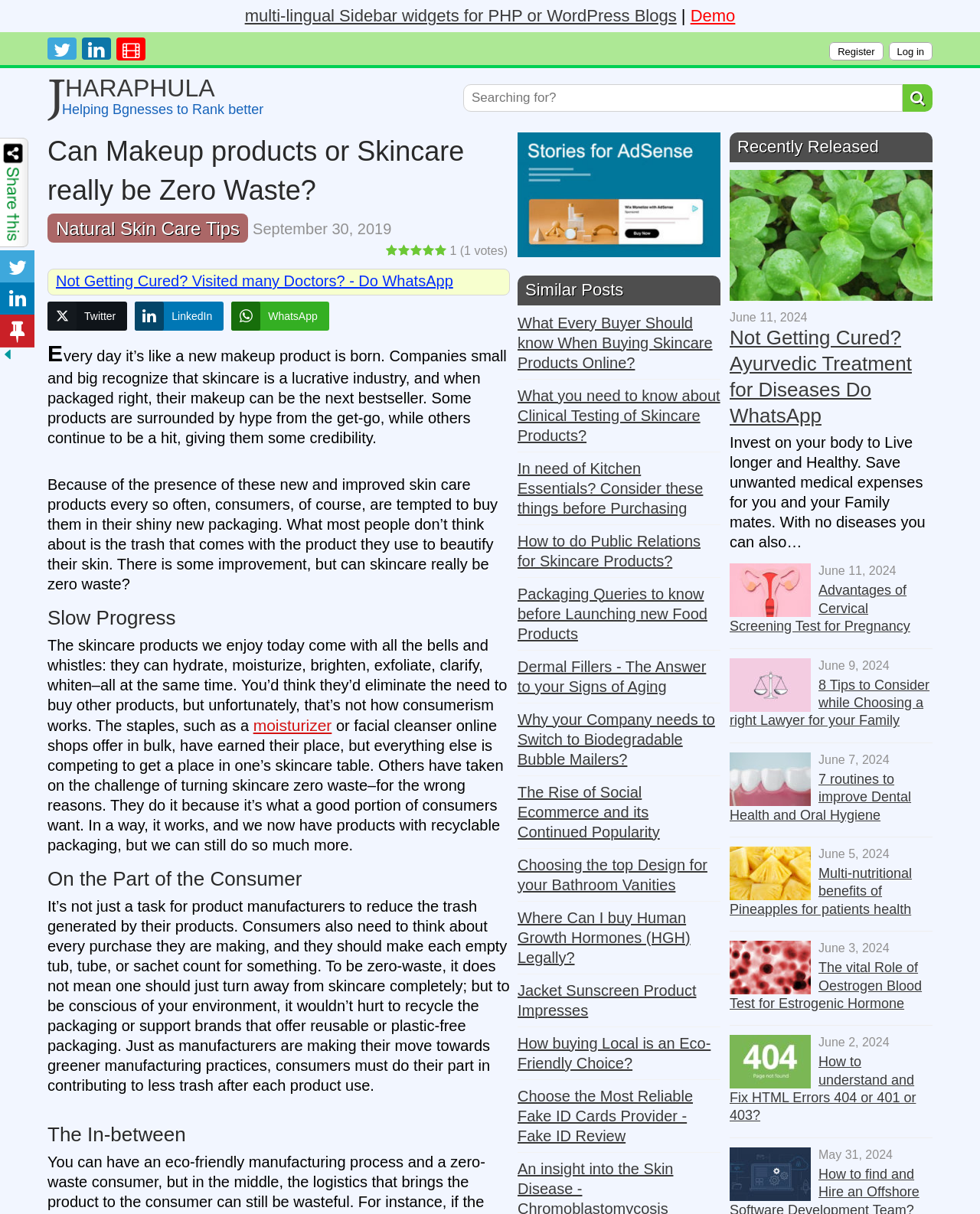Identify the bounding box coordinates of the clickable region to carry out the given instruction: "Register an account".

[0.846, 0.035, 0.901, 0.05]